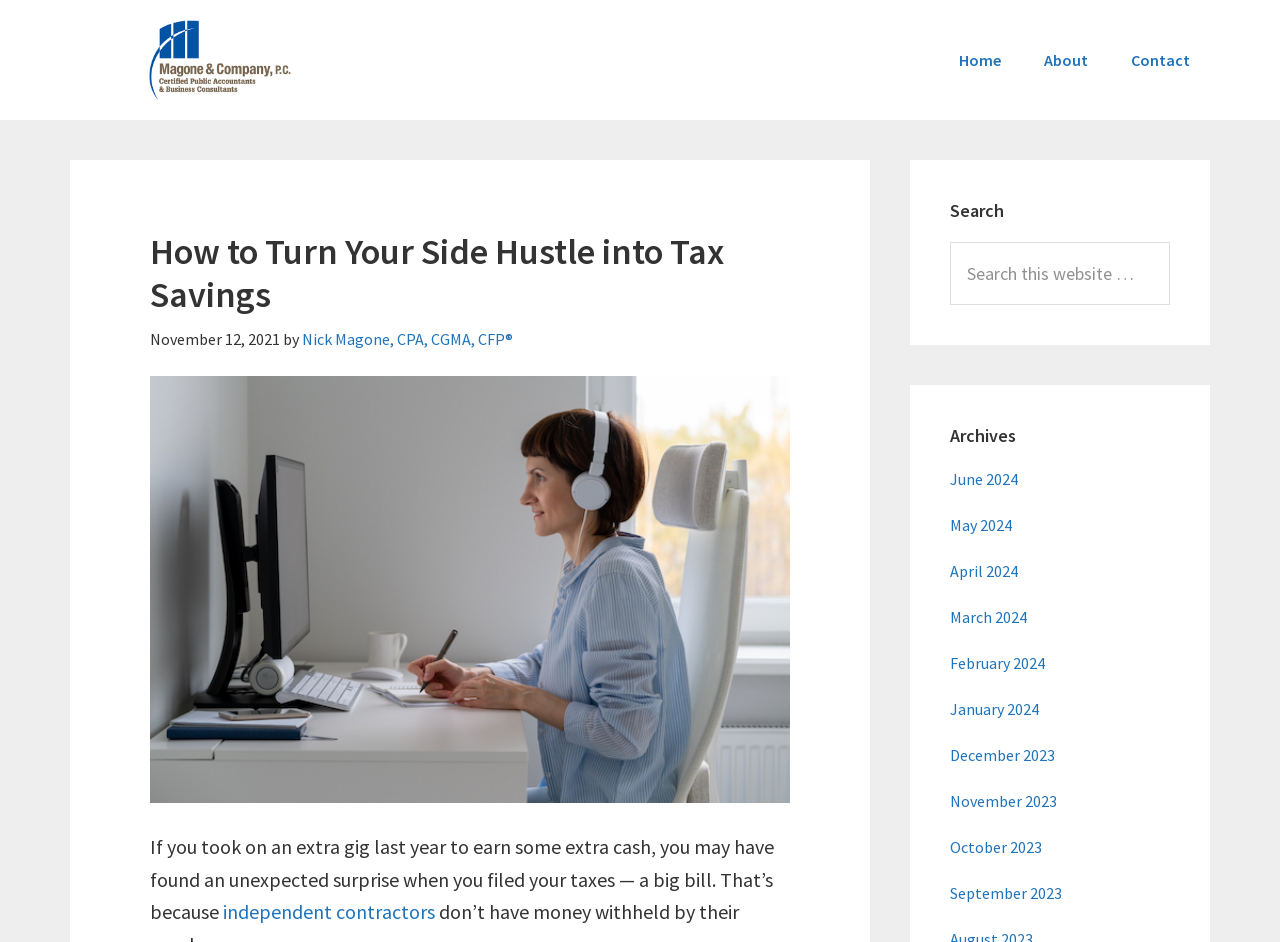Use a single word or phrase to answer the question:
What is the purpose of the button with the text 'Search'?

To search the website